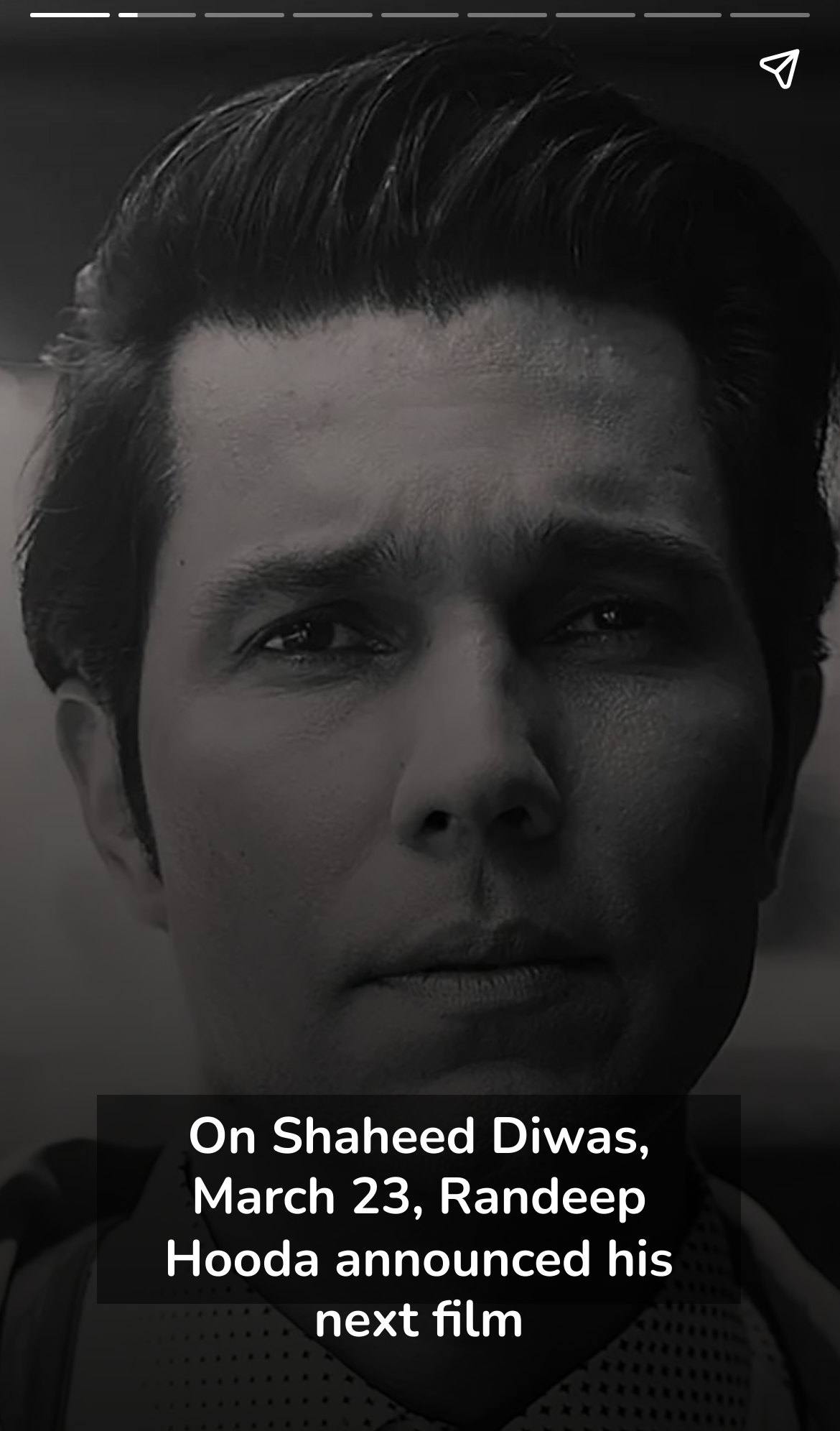Given the element description, predict the bounding box coordinates in the format (top-left x, top-left y, bottom-right x, bottom-right y), using floating point numbers between 0 and 1: aria-label="Next page"

[0.923, 0.113, 1.0, 0.887]